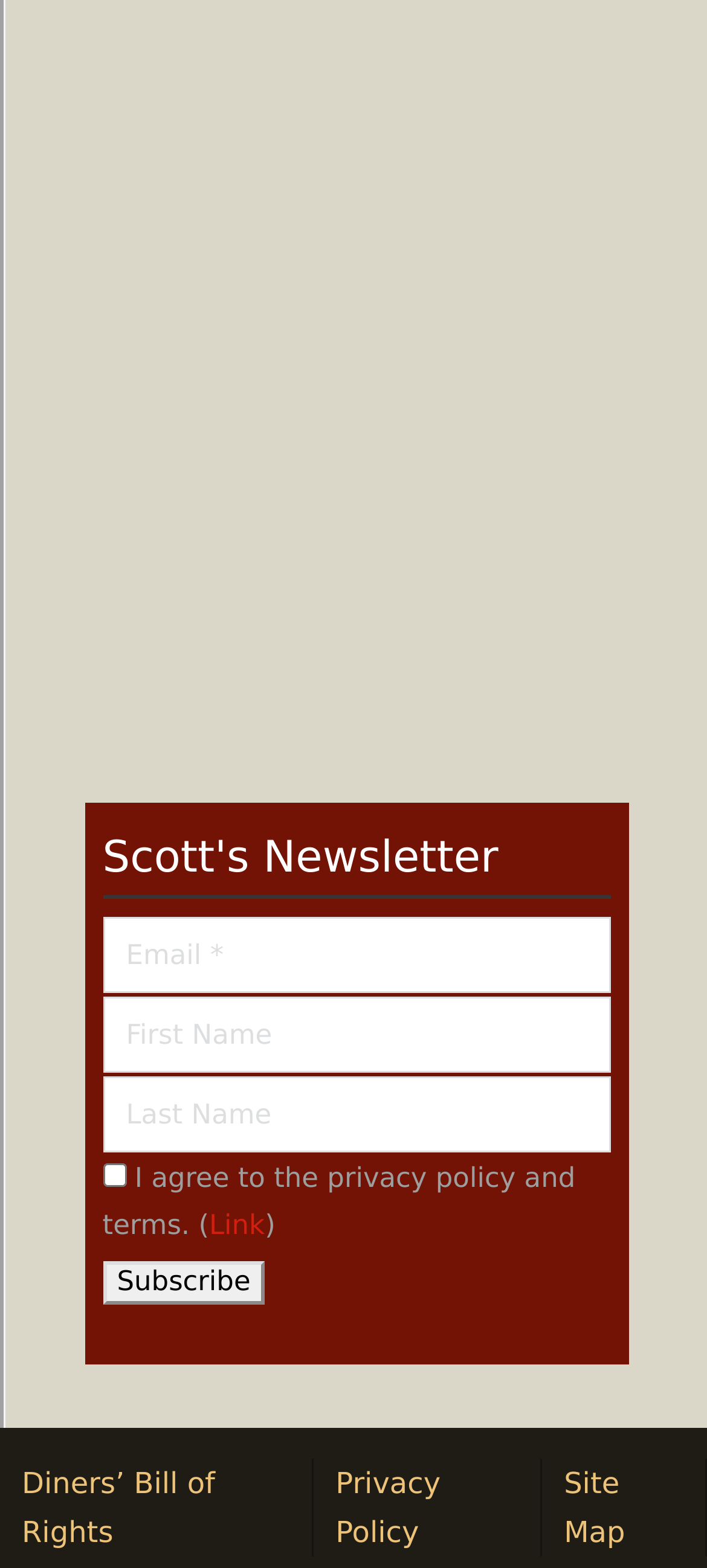Identify the bounding box of the UI element that matches this description: "Site Map".

[0.767, 0.93, 1.0, 0.993]